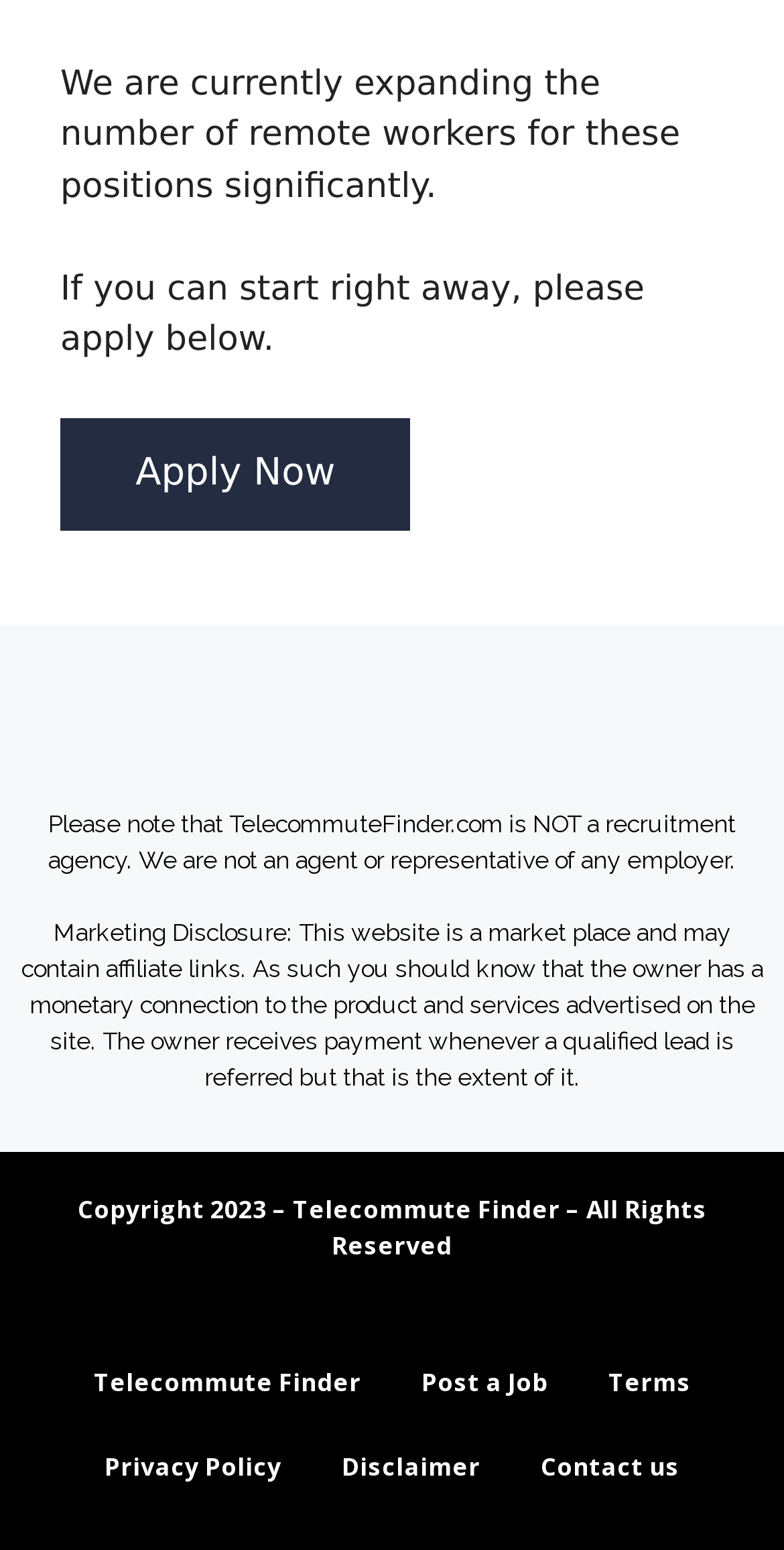Based on the image, please elaborate on the answer to the following question:
What is the relationship between the website owner and the products advertised?

The 'Marketing Disclosure' section of the webpage states that the website is a marketplace and may contain affiliate links. This means that the owner of the website has a monetary connection to the products and services advertised on the site, and receives payment whenever a qualified lead is referred.